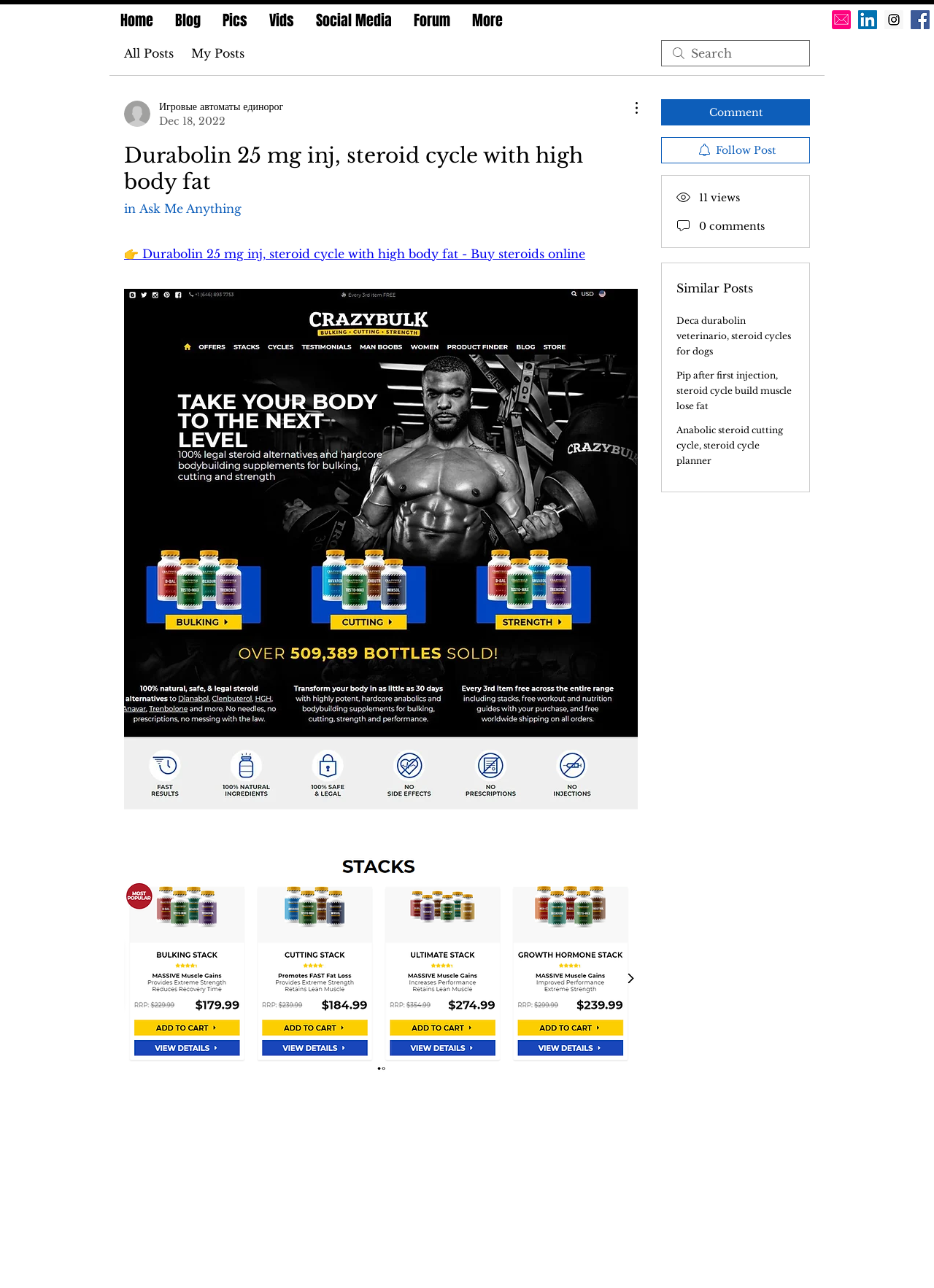Extract the main headline from the webpage and generate its text.

Durabolin 25 mg inj, steroid cycle with high body fat